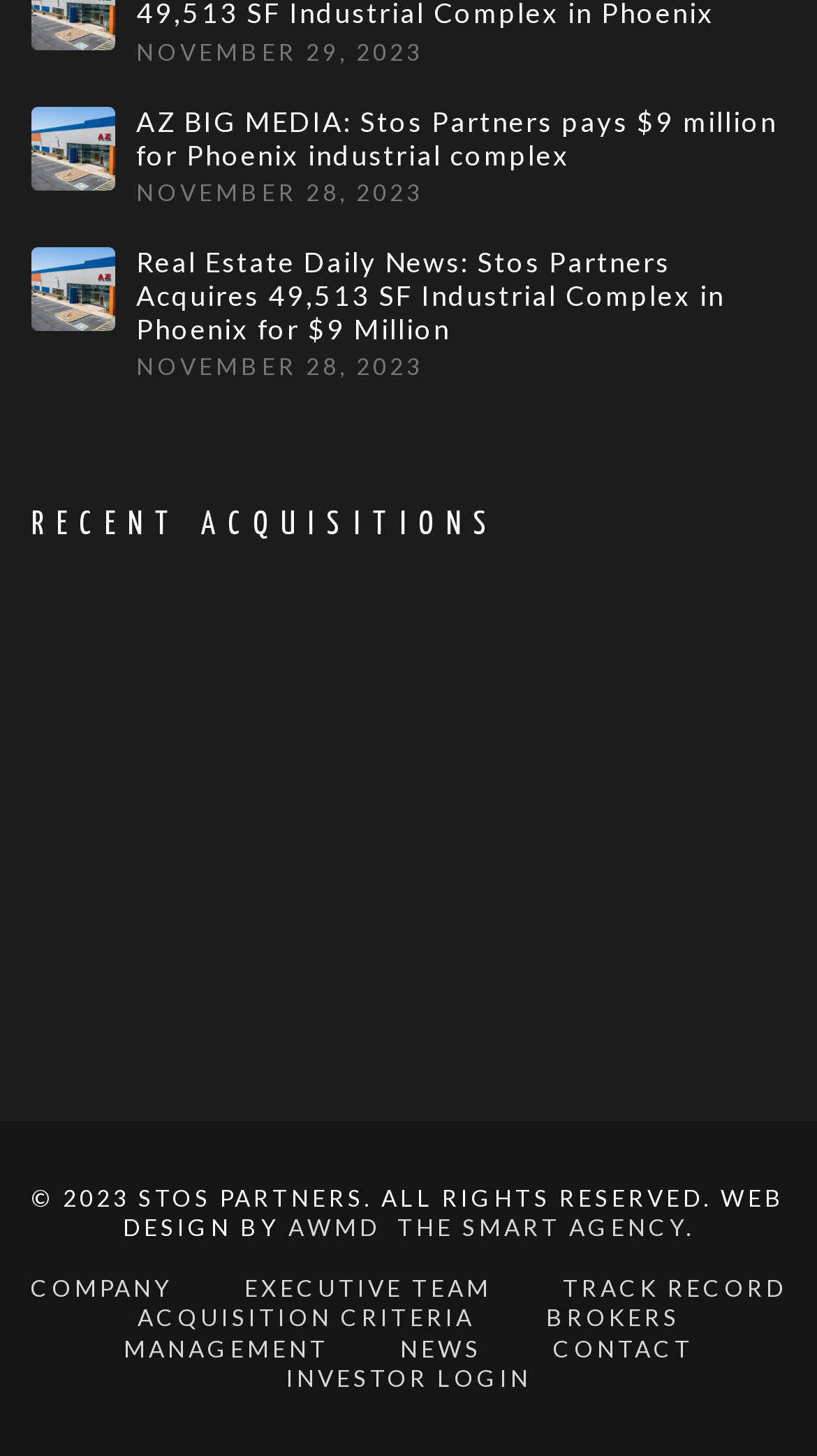What is the date of the first news article?
Please provide a comprehensive answer based on the visual information in the image.

The first news article is located at the top of the webpage, and its date is indicated as 'NOVEMBER 29, 2023'.